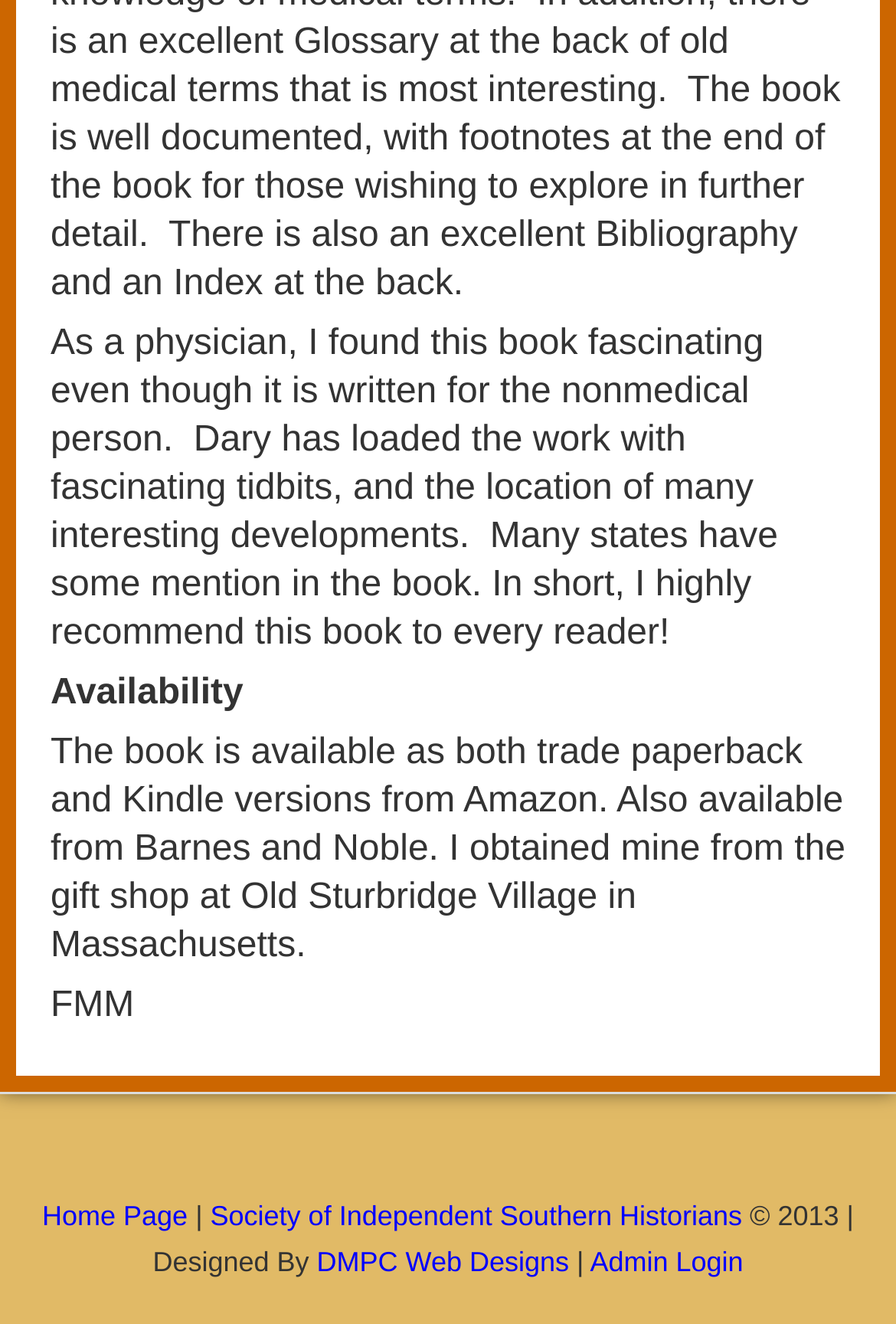From the webpage screenshot, identify the region described by Home Page. Provide the bounding box coordinates as (top-left x, top-left y, bottom-right x, bottom-right y), with each value being a floating point number between 0 and 1.

[0.047, 0.905, 0.21, 0.93]